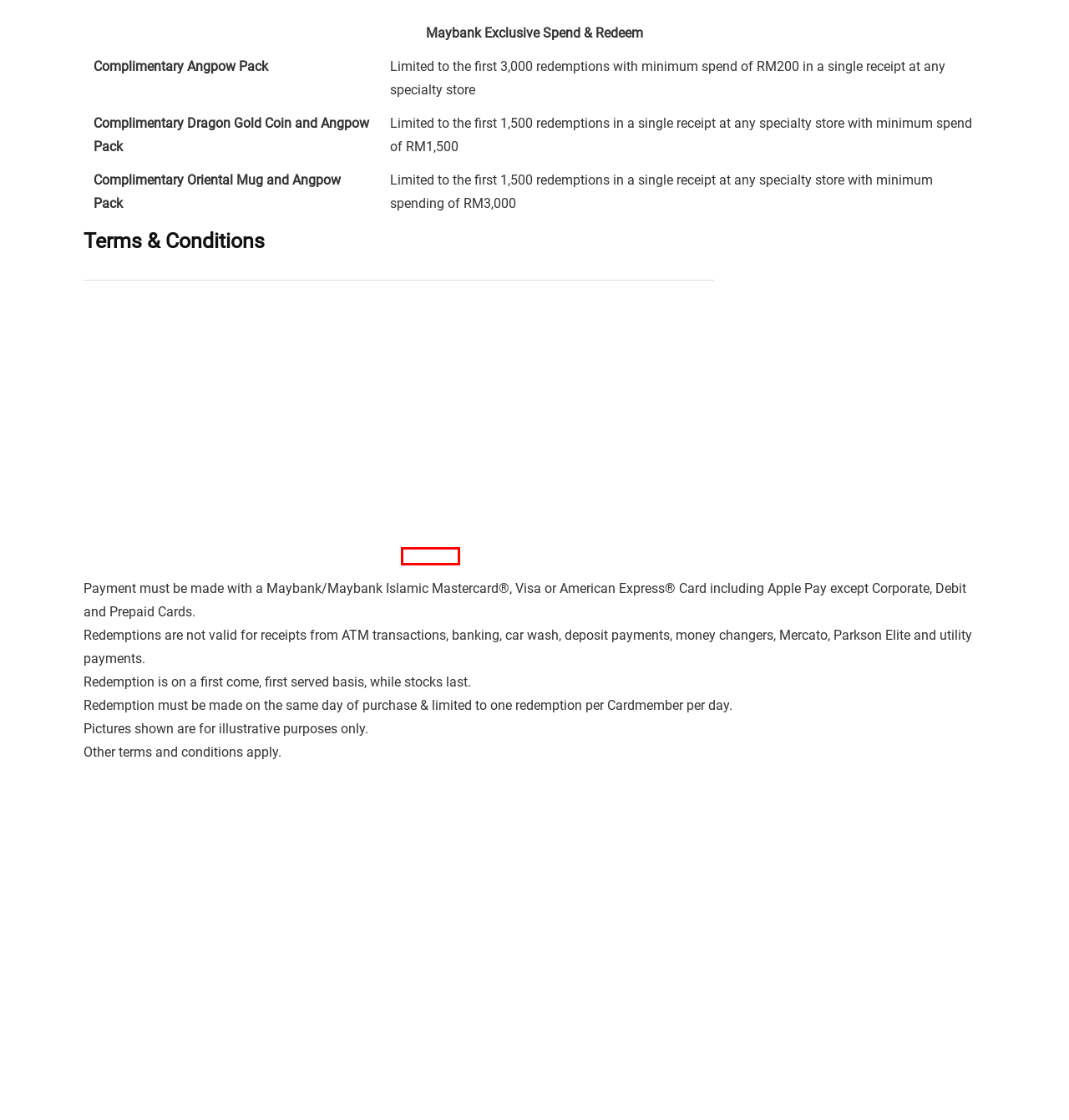You are given a screenshot of a webpage within which there is a red rectangle bounding box. Please choose the best webpage description that matches the new webpage after clicking the selected element in the bounding box. Here are the options:
A. Home & Living Promotion & Promo Code for June 2024
B. Celebrate Father’s Day 2024 in Style with Coach: Up to 65% Off at Design Village Outlet Mall!
C. Babies & Kids Promotion & Promo Code for June 2024
D. Celebrate Father's Day with a FREE Croissant at Village Grocer!
E. Financial & Insurance Promotion & Promo Code for June 2024
F. Surprise Dad with a Special Father's Day Gift: Free Redmi Buds 4 Active at OneShop
G. Entertainment Promotion & Promo Code for June 2024
H. Food & Beverage Promotion & Promo Code for June 2024

F